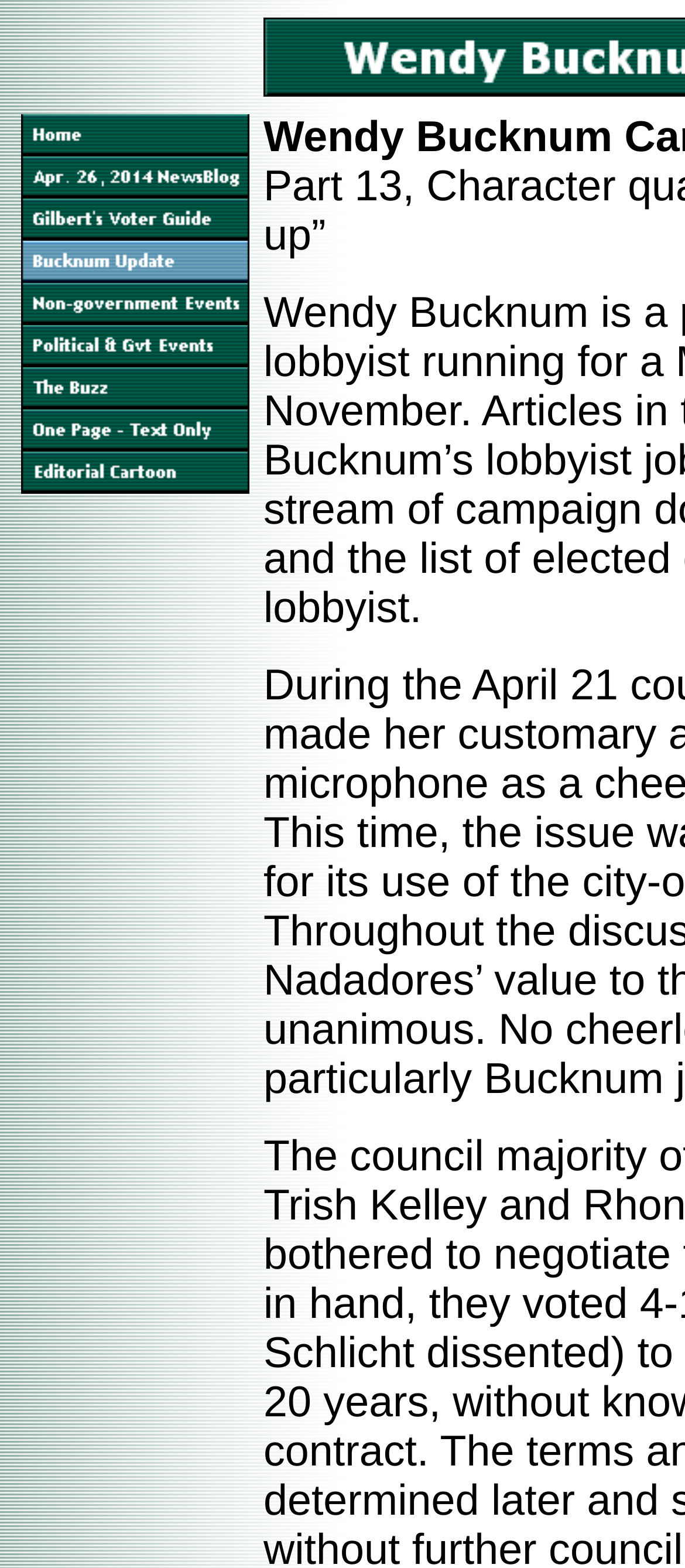What is the purpose of this webpage?
Based on the content of the image, thoroughly explain and answer the question.

Based on the meta description 'Wendy Bucknum Campaign Update' and the content of the webpage, I infer that the purpose of this webpage is to provide updates on Wendy Bucknum's campaign.